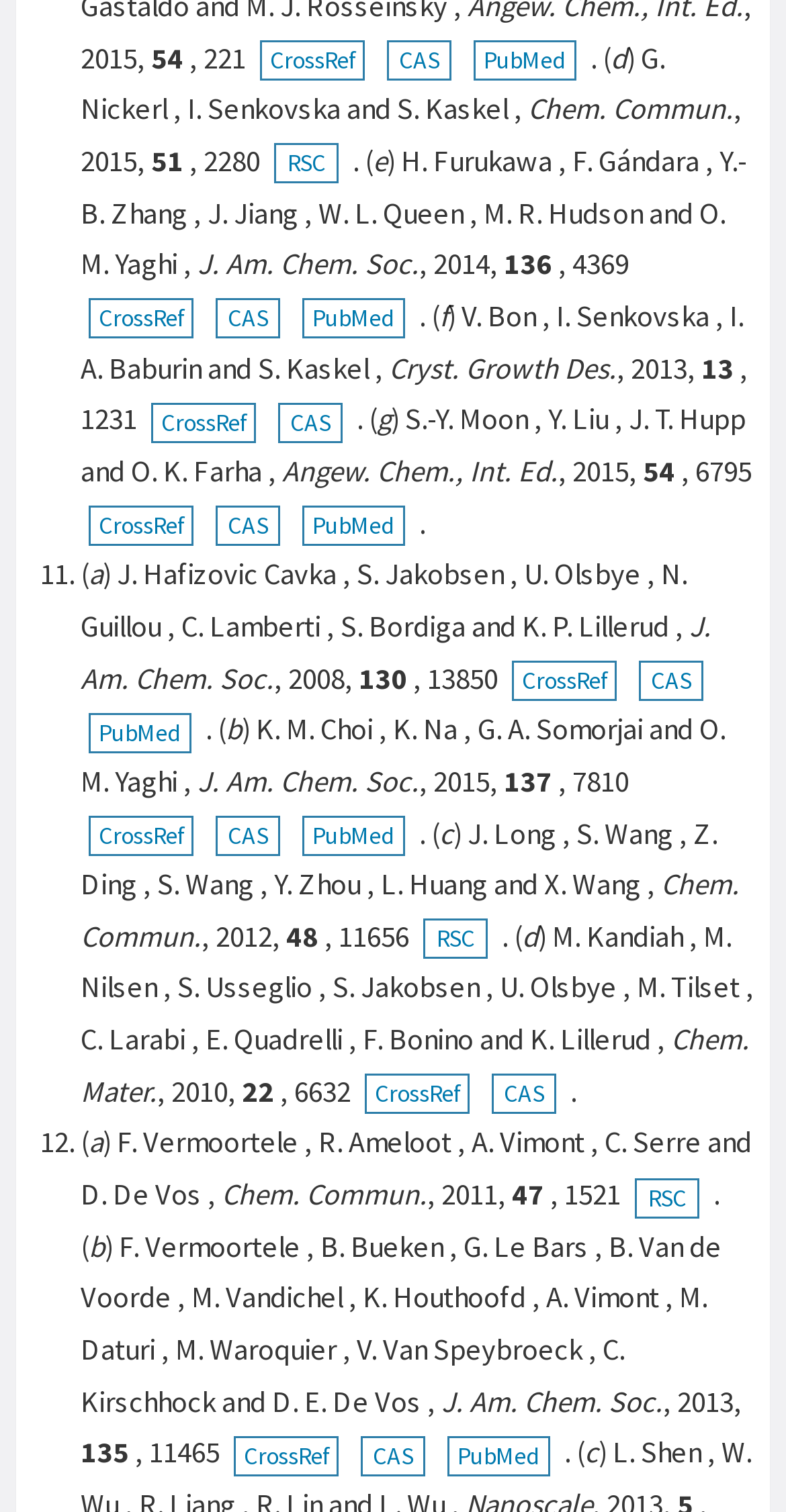Please determine the bounding box coordinates of the section I need to click to accomplish this instruction: "Click on the 'CrossRef' link".

[0.331, 0.027, 0.464, 0.053]